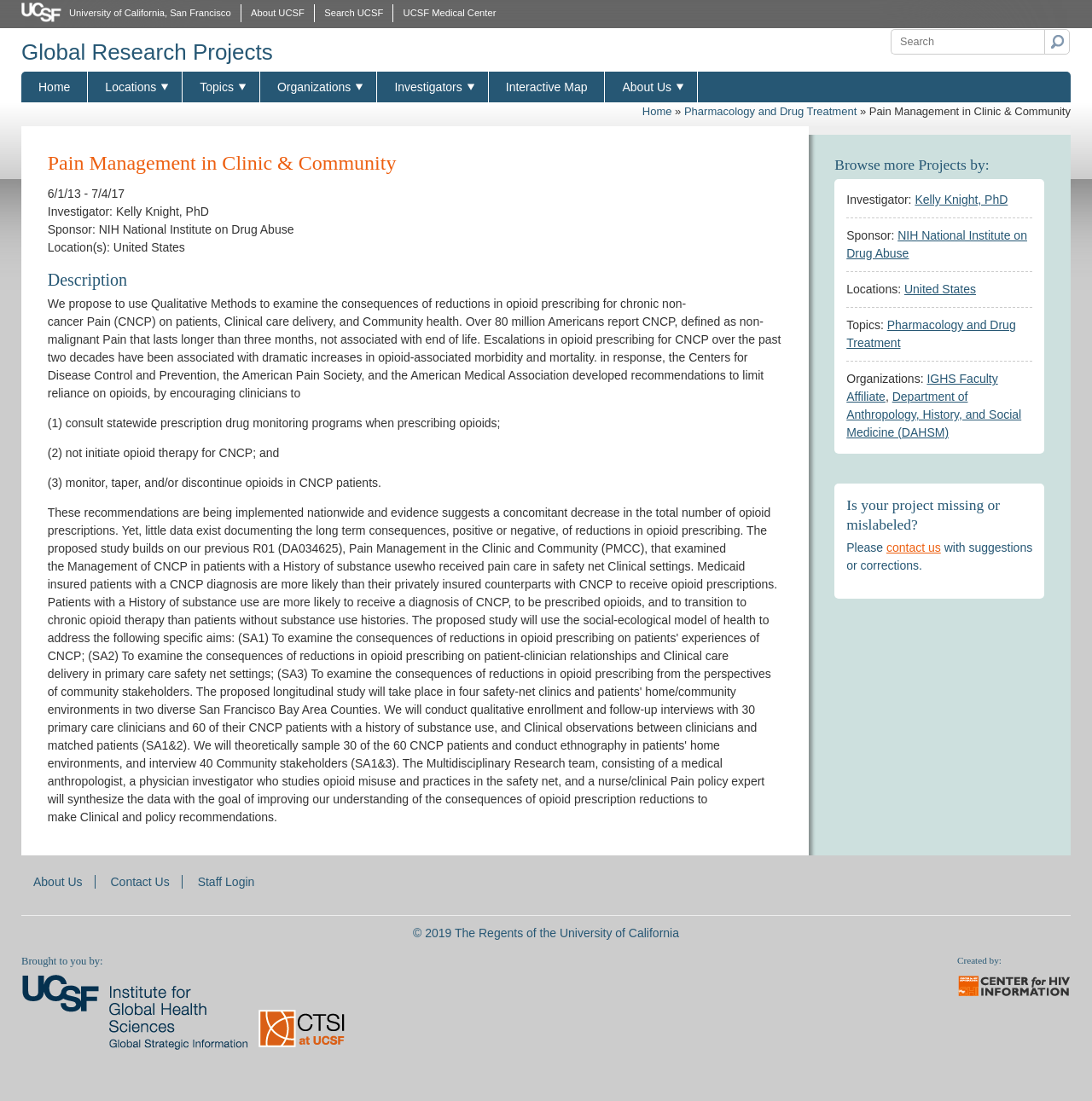Provide the bounding box coordinates in the format (top-left x, top-left y, bottom-right x, bottom-right y). All values are floating point numbers between 0 and 1. Determine the bounding box coordinate of the UI element described as: Privacy

None